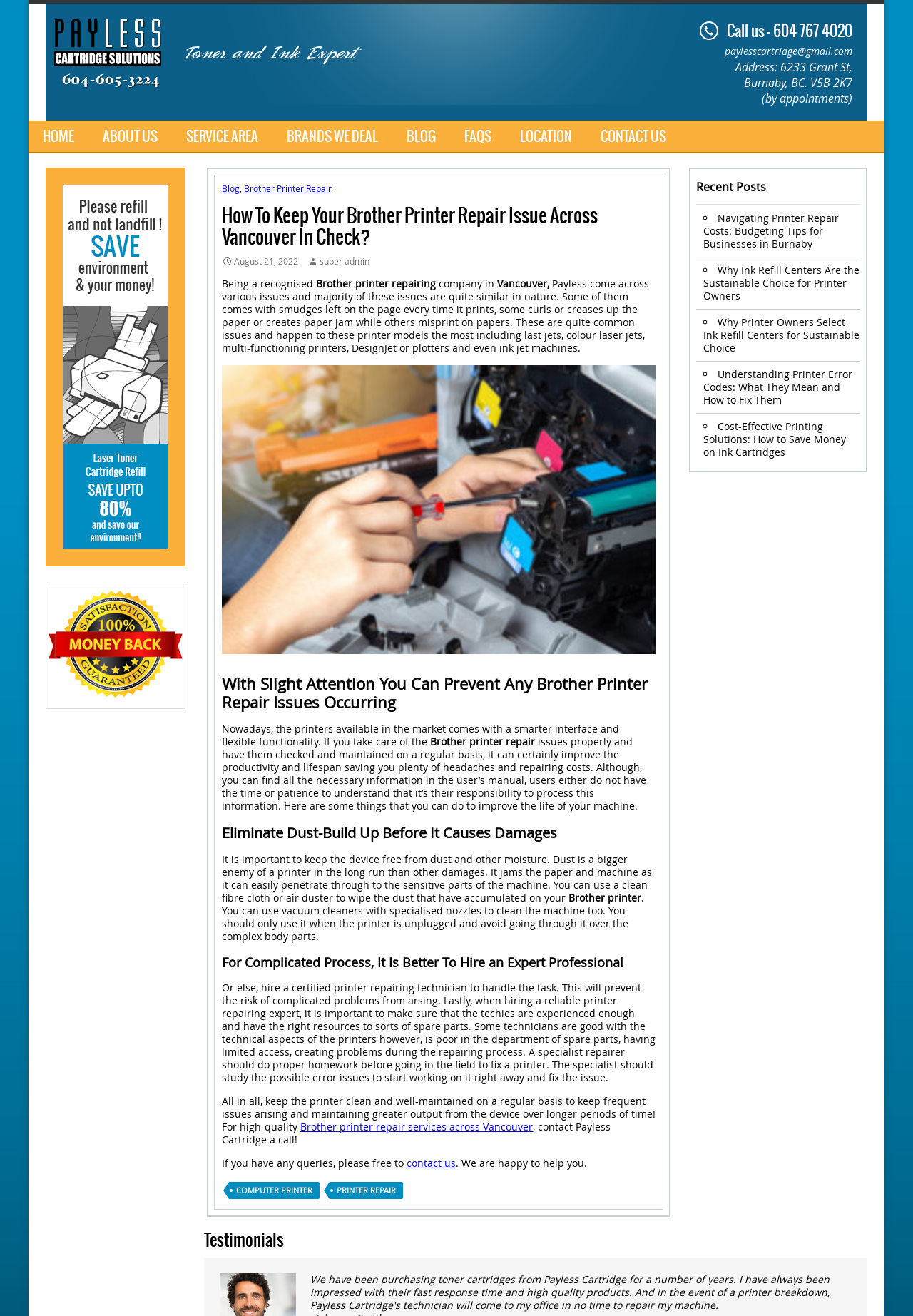Please identify the coordinates of the bounding box that should be clicked to fulfill this instruction: "Read the 'Recent Posts' section".

[0.762, 0.133, 0.942, 0.156]